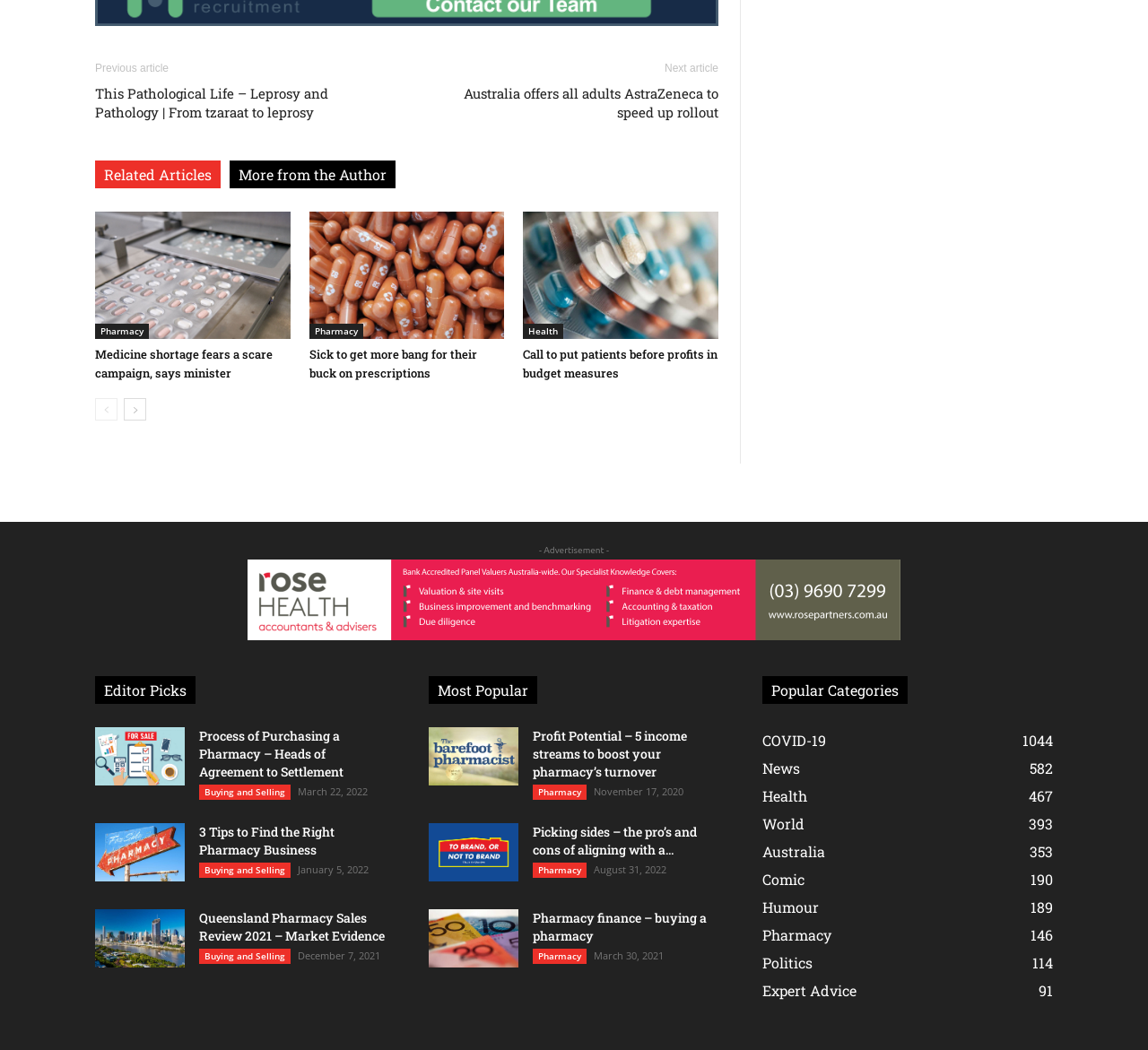Show the bounding box coordinates for the element that needs to be clicked to execute the following instruction: "Explore more TV and movies news". Provide the coordinates in the form of four float numbers between 0 and 1, i.e., [left, top, right, bottom].

None